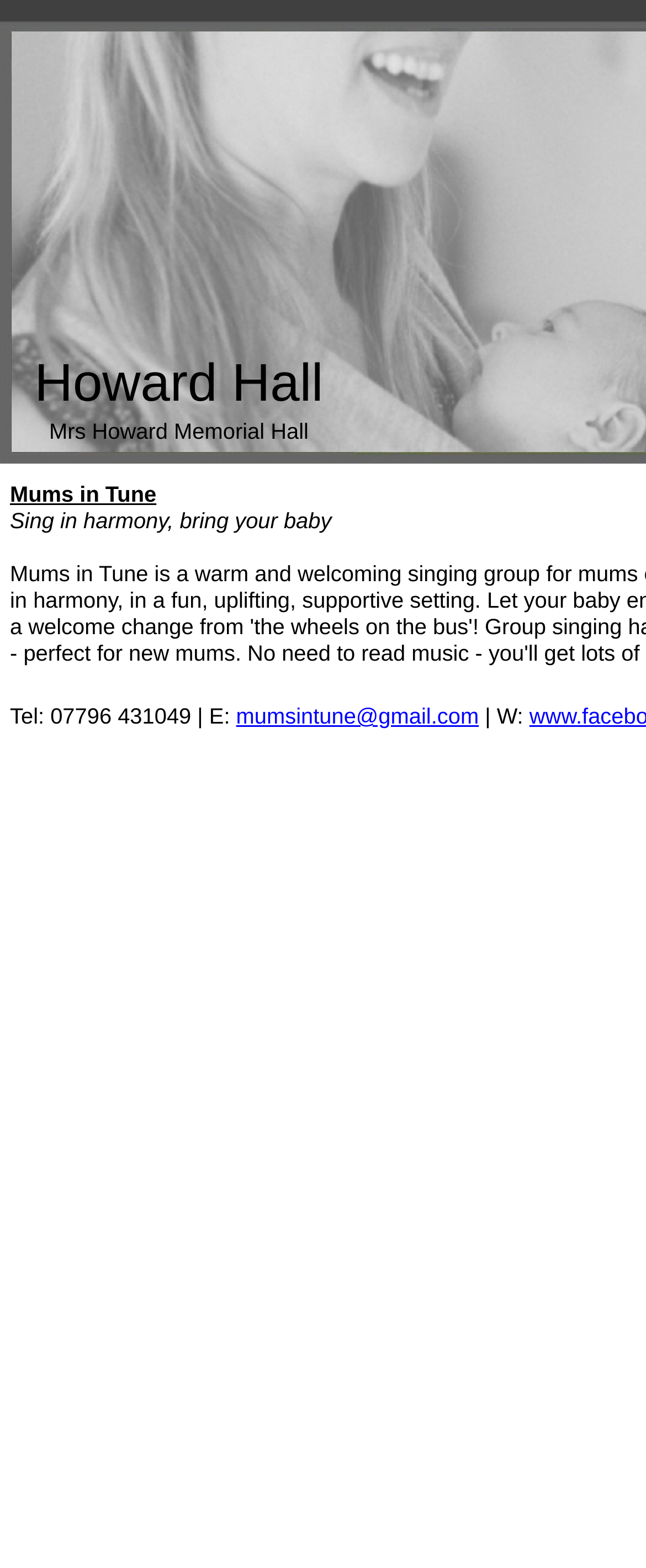What is the phone number to contact?
Look at the image and answer the question using a single word or phrase.

07796 431049